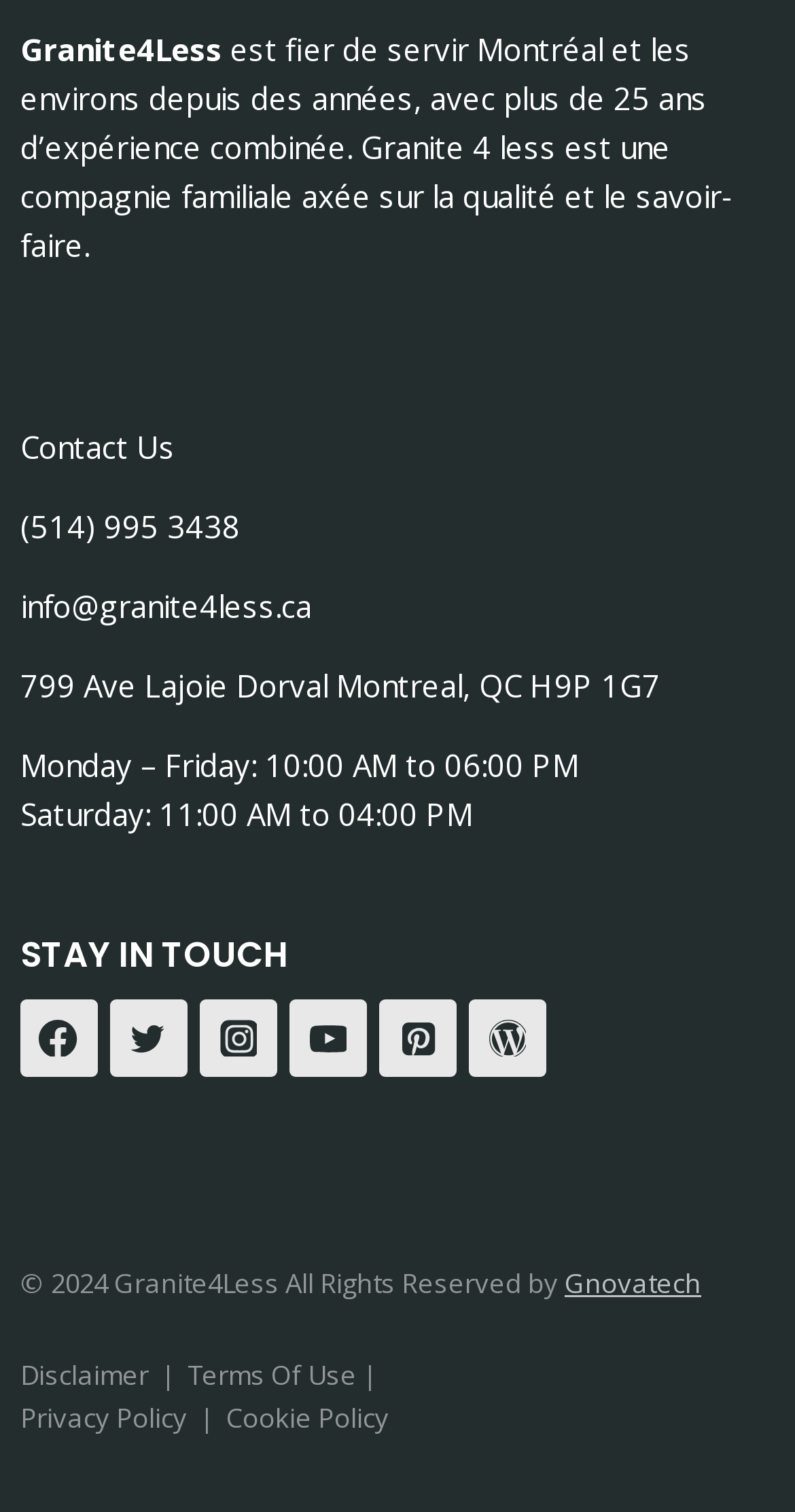Specify the bounding box coordinates of the area that needs to be clicked to achieve the following instruction: "View the description of the laser cutting machine".

None